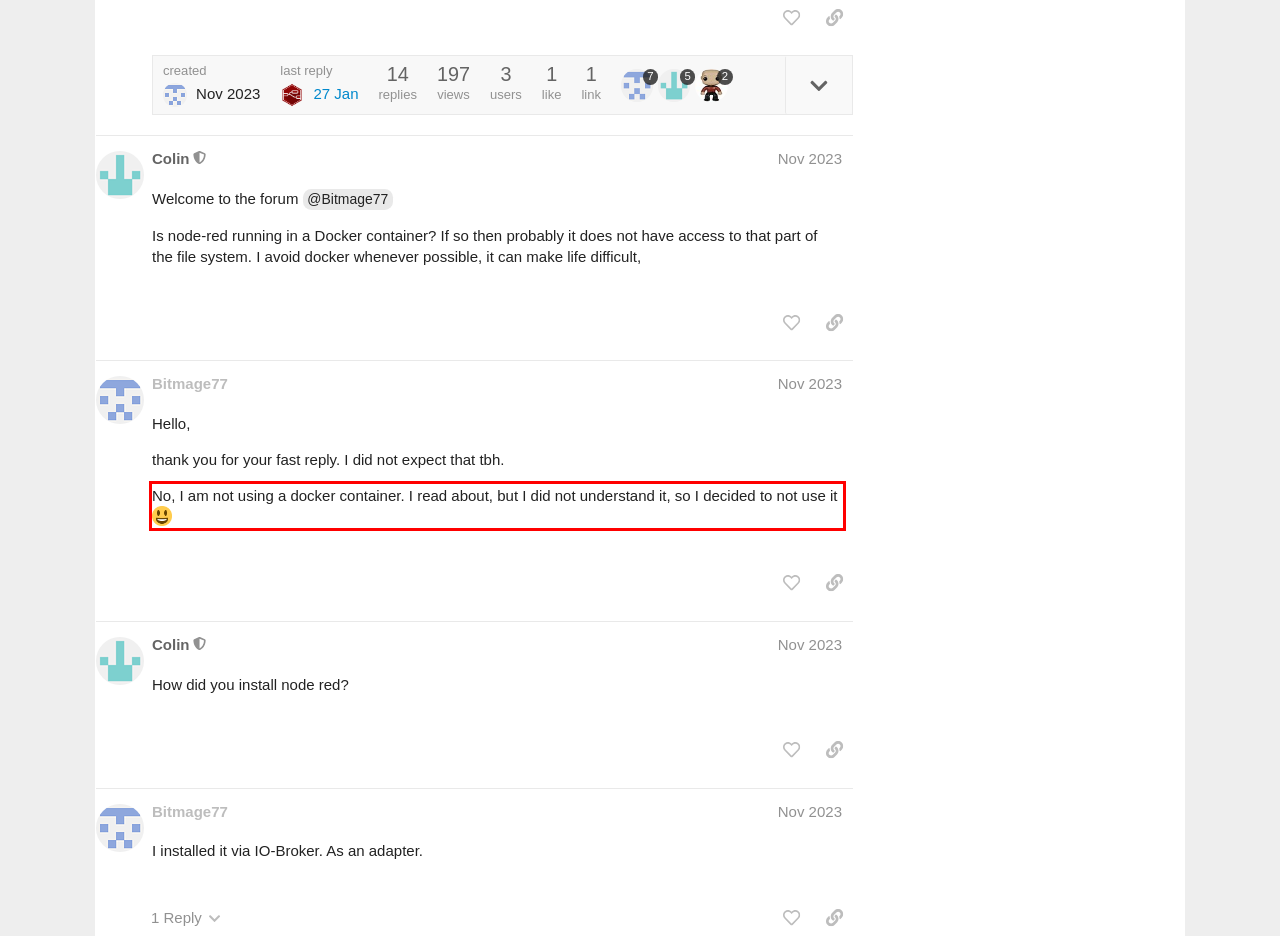Using the provided screenshot of a webpage, recognize the text inside the red rectangle bounding box by performing OCR.

No, I am not using a docker container. I read about, but I did not understand it, so I decided to not use it